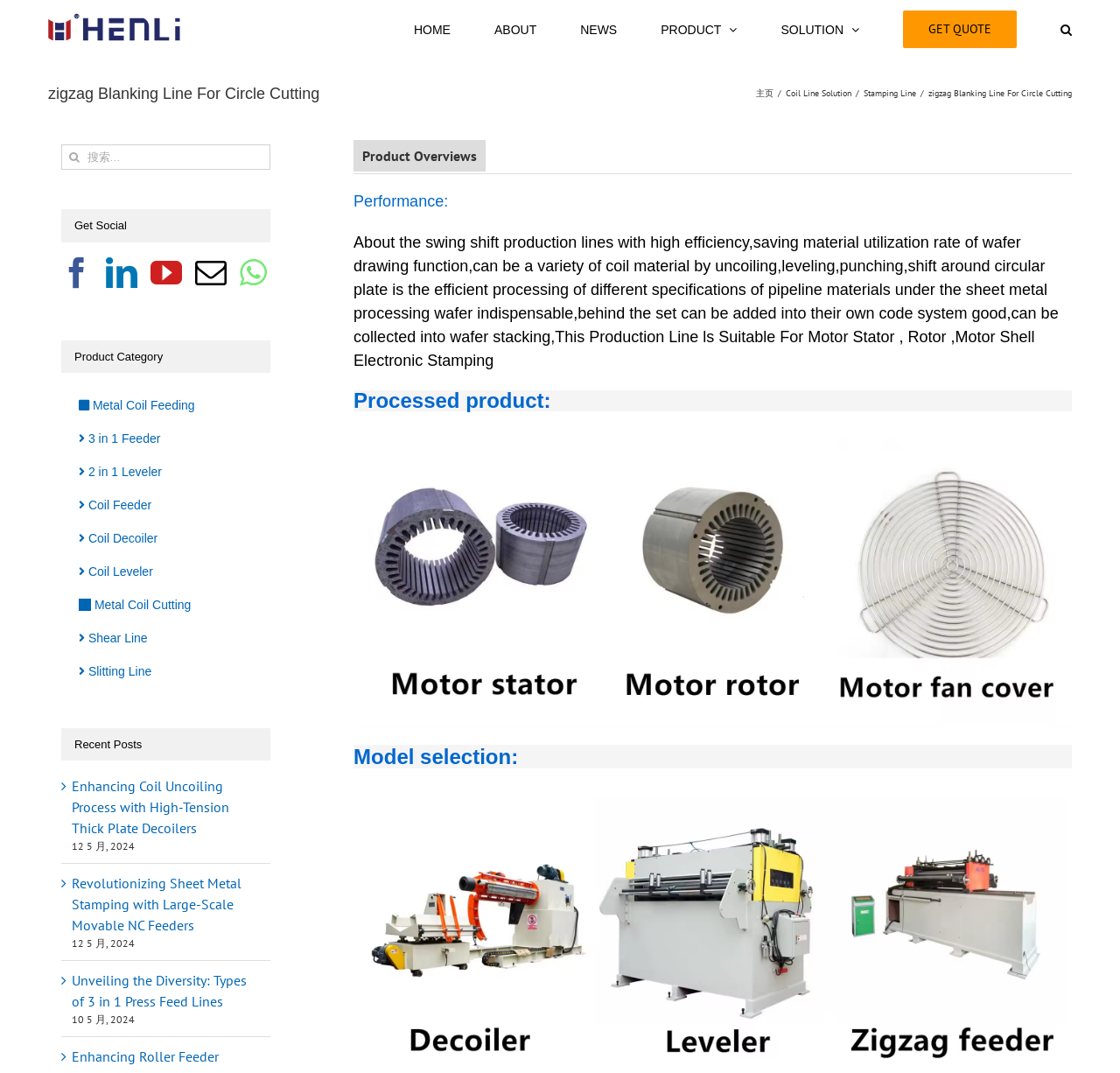What is the main product category?
Give a thorough and detailed response to the question.

I found the main product category by looking at the navigation menu at the top of the webpage, which includes links to 'Coil Line Solution', 'Stamping Line', and other related categories.